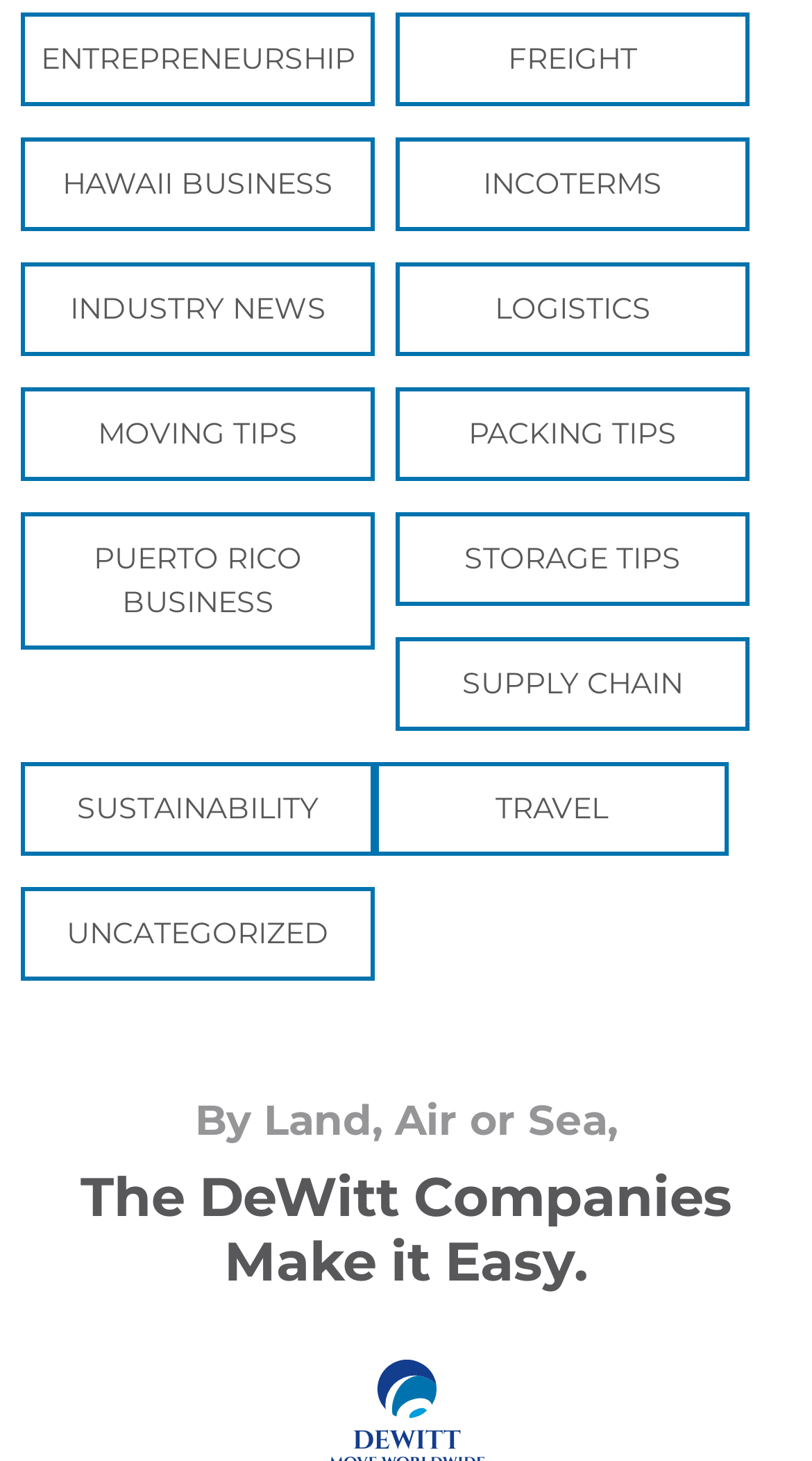Based on the provided description, "Moving Tips", find the bounding box of the corresponding UI element in the screenshot.

[0.031, 0.283, 0.456, 0.313]